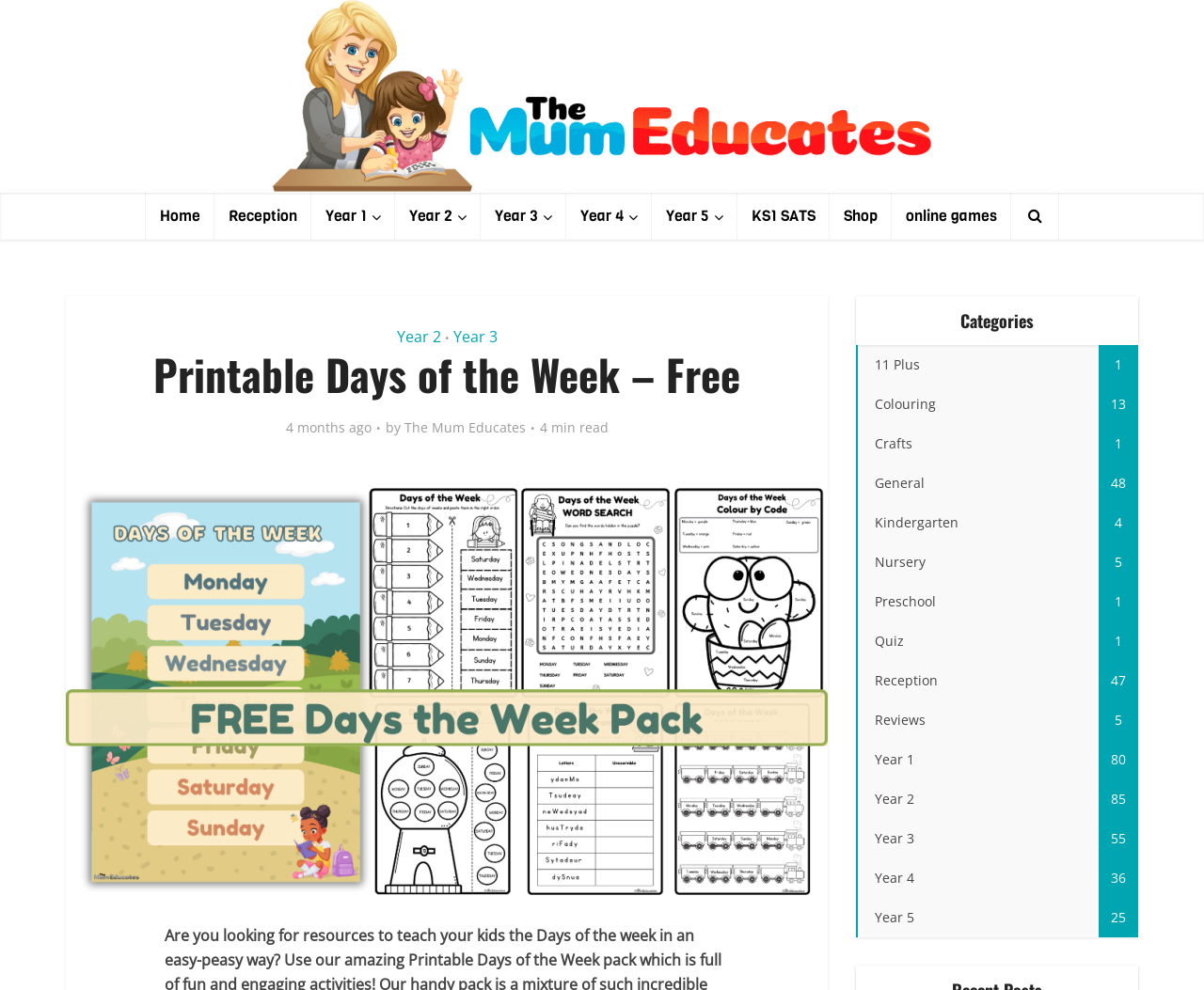Respond to the question with just a single word or phrase: 
What year levels are available for resources on the website?

Year 1, Year 2, Year 3, etc.